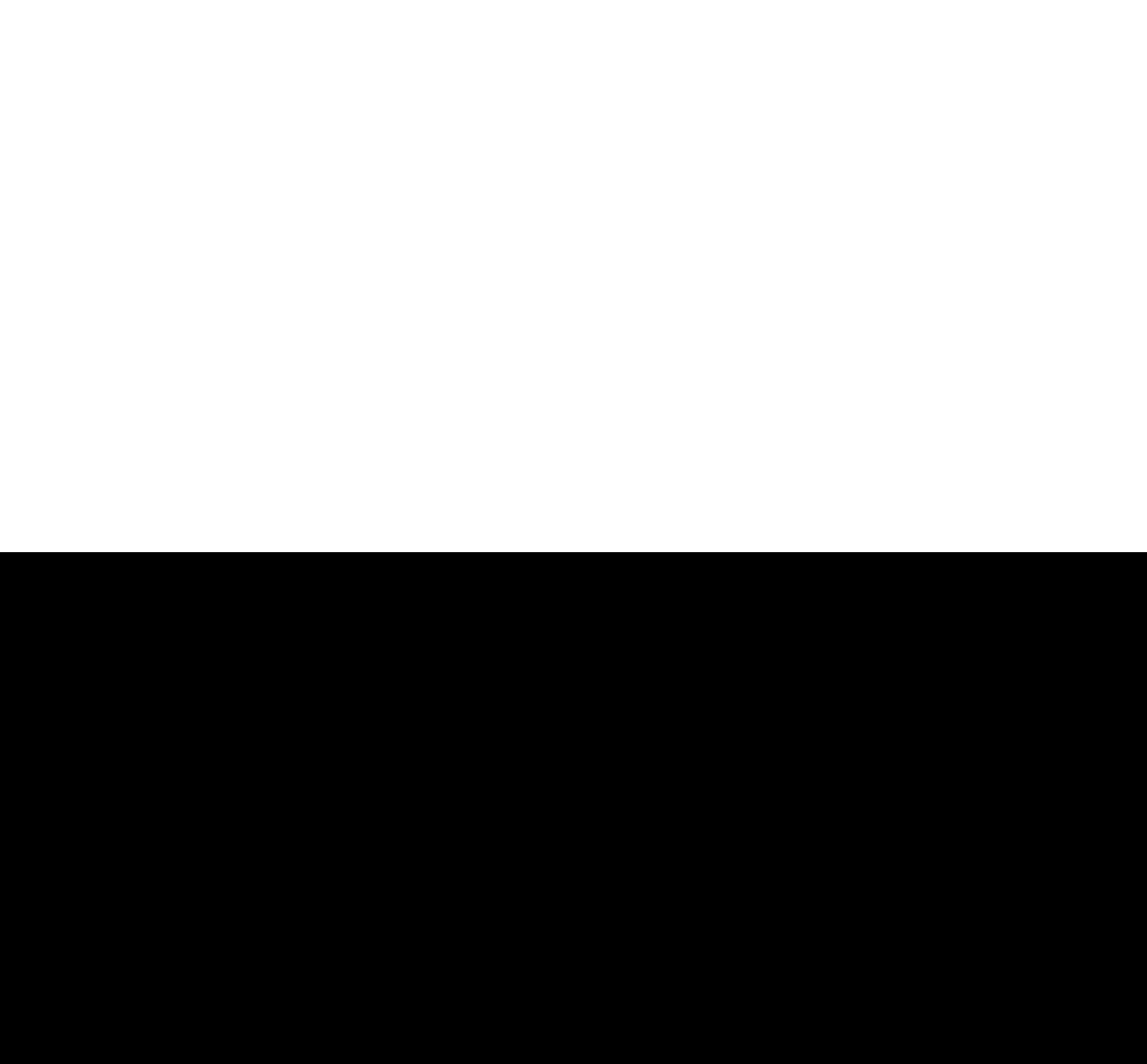What is the phone number of Creative Cuisine?
Refer to the image and provide a concise answer in one word or phrase.

614-436-4949